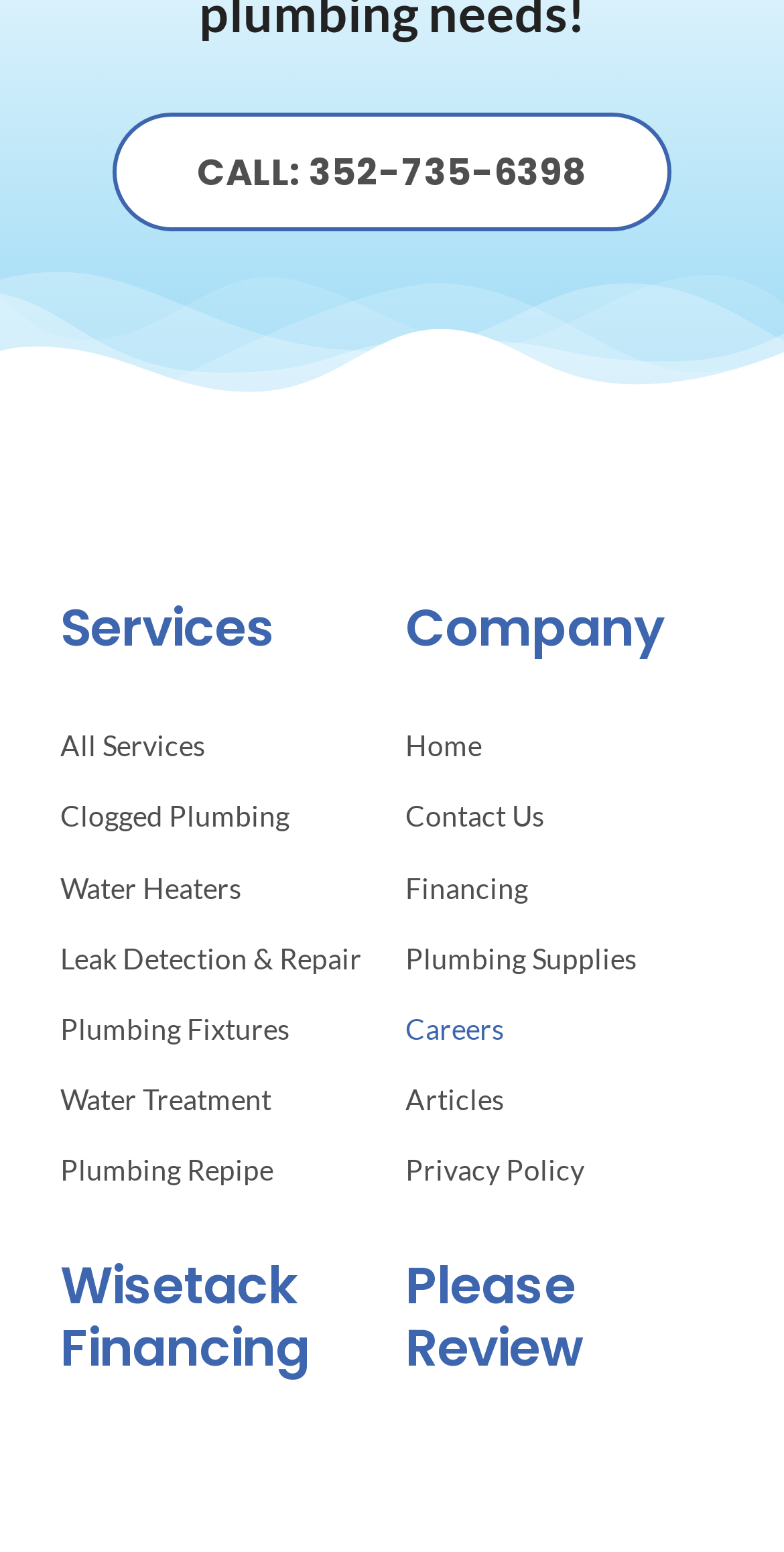Determine the bounding box coordinates for the element that should be clicked to follow this instruction: "Jump to navigation". The coordinates should be given as four float numbers between 0 and 1, in the format [left, top, right, bottom].

None